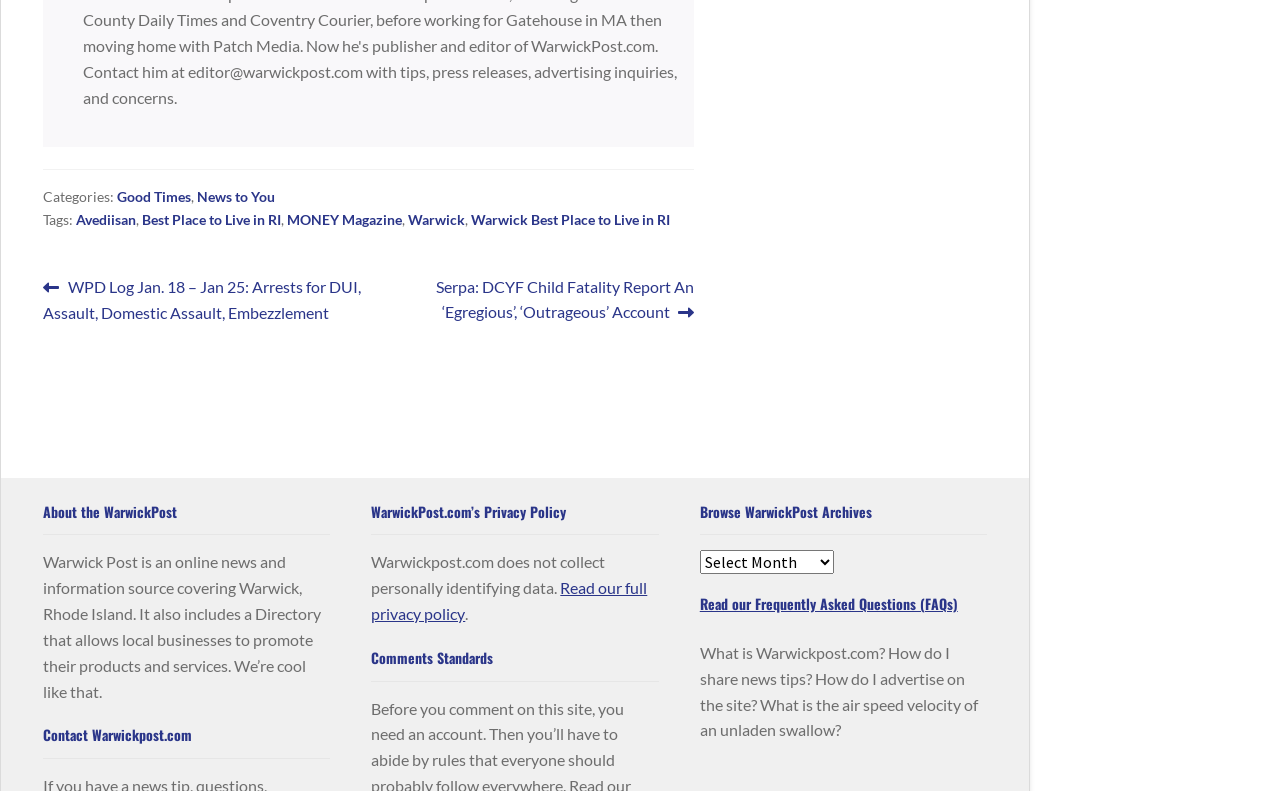What is the privacy policy of Warwickpost.com? Examine the screenshot and reply using just one word or a brief phrase.

Does not collect personally identifying data